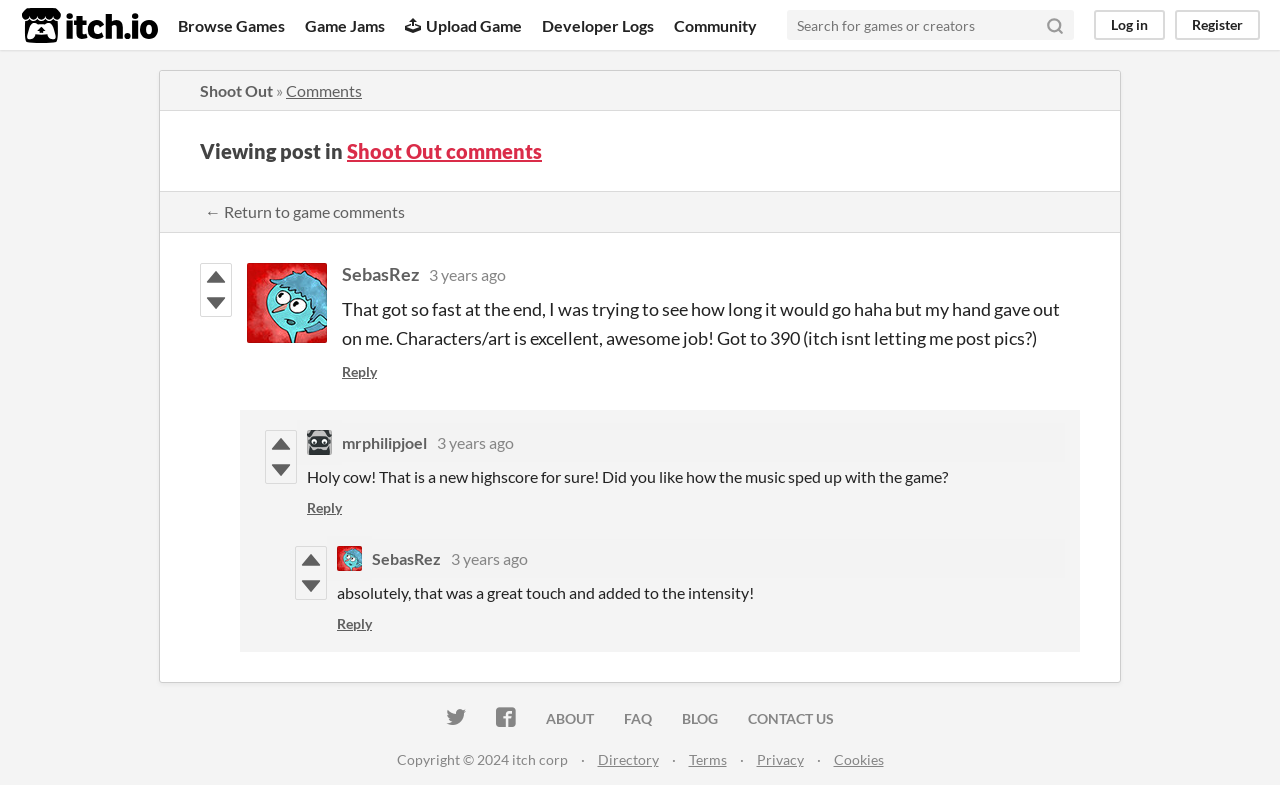What is the function of the button with the image?
Provide a thorough and detailed answer to the question.

I found a button with an image and a bounding box of [0.809, 0.013, 0.839, 0.051]. The button is next to a textbox with the label 'Search for games or creators', suggesting that the button is used for searching.